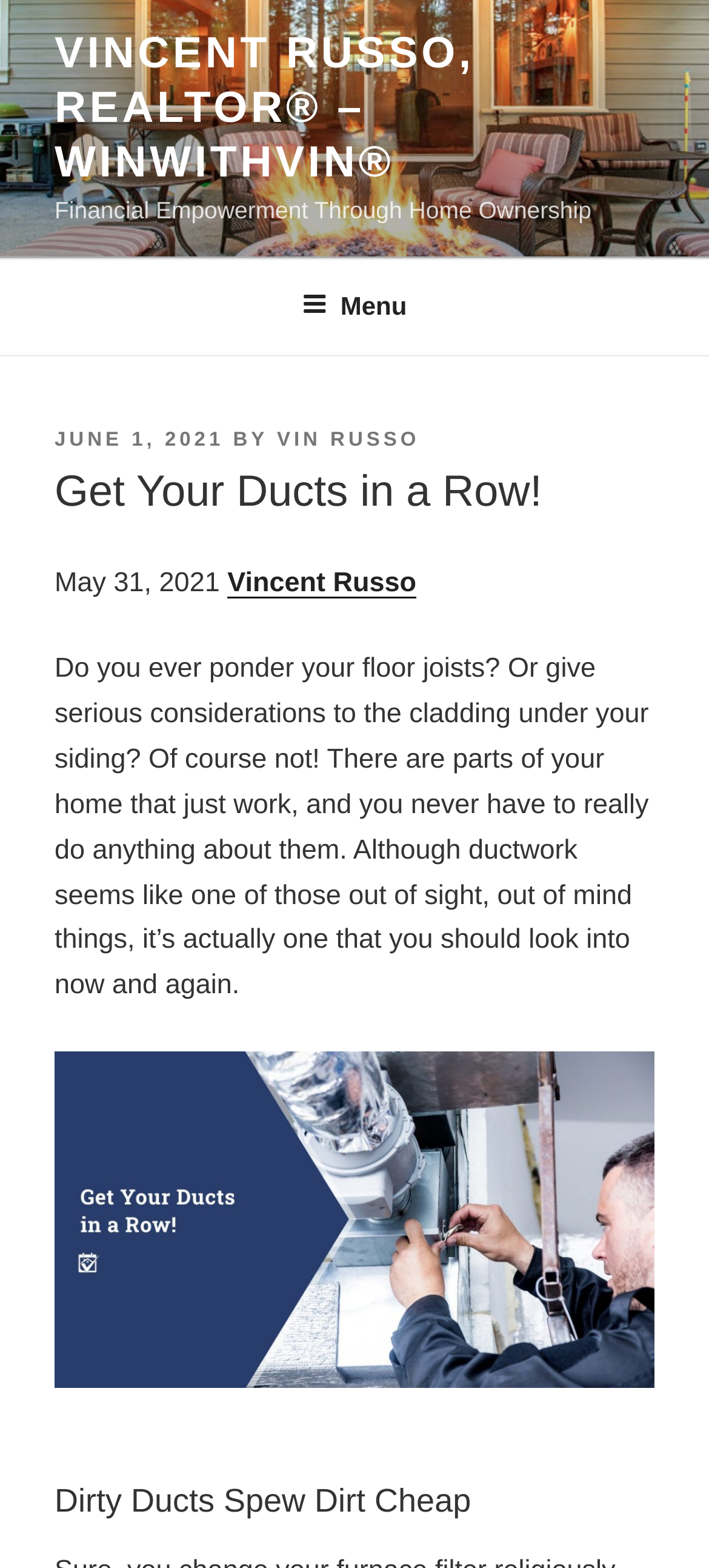How many articles are displayed on this webpage?
Please provide a comprehensive and detailed answer to the question.

There are two articles displayed on this webpage, as indicated by the two separate sections with headings and text. The first article is titled 'Get Your Ducts in a Row!' and the second article is titled 'Dirty Ducts Spew Dirt Cheap'.